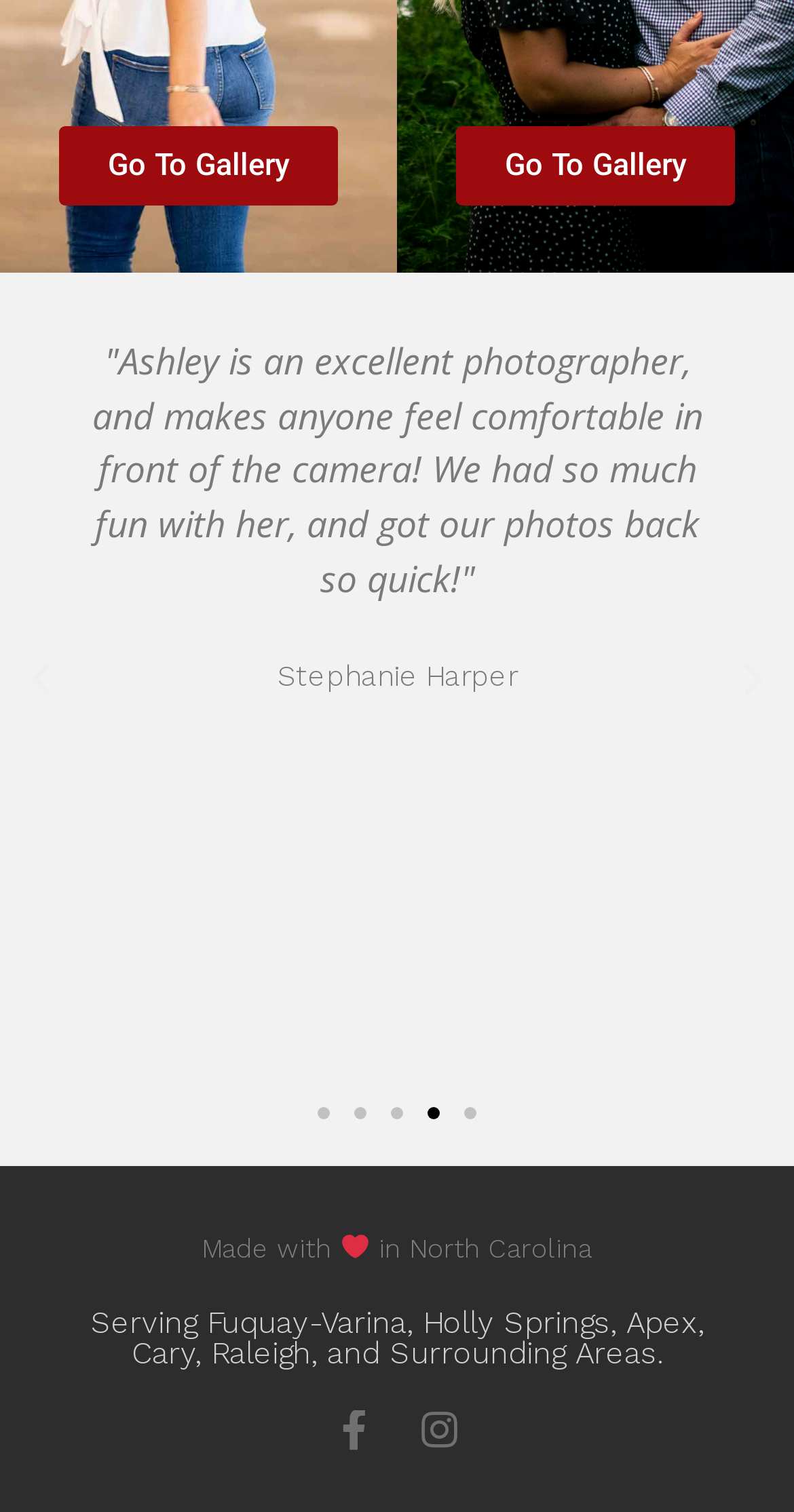How many slides are available?
Look at the image and answer the question using a single word or phrase.

5